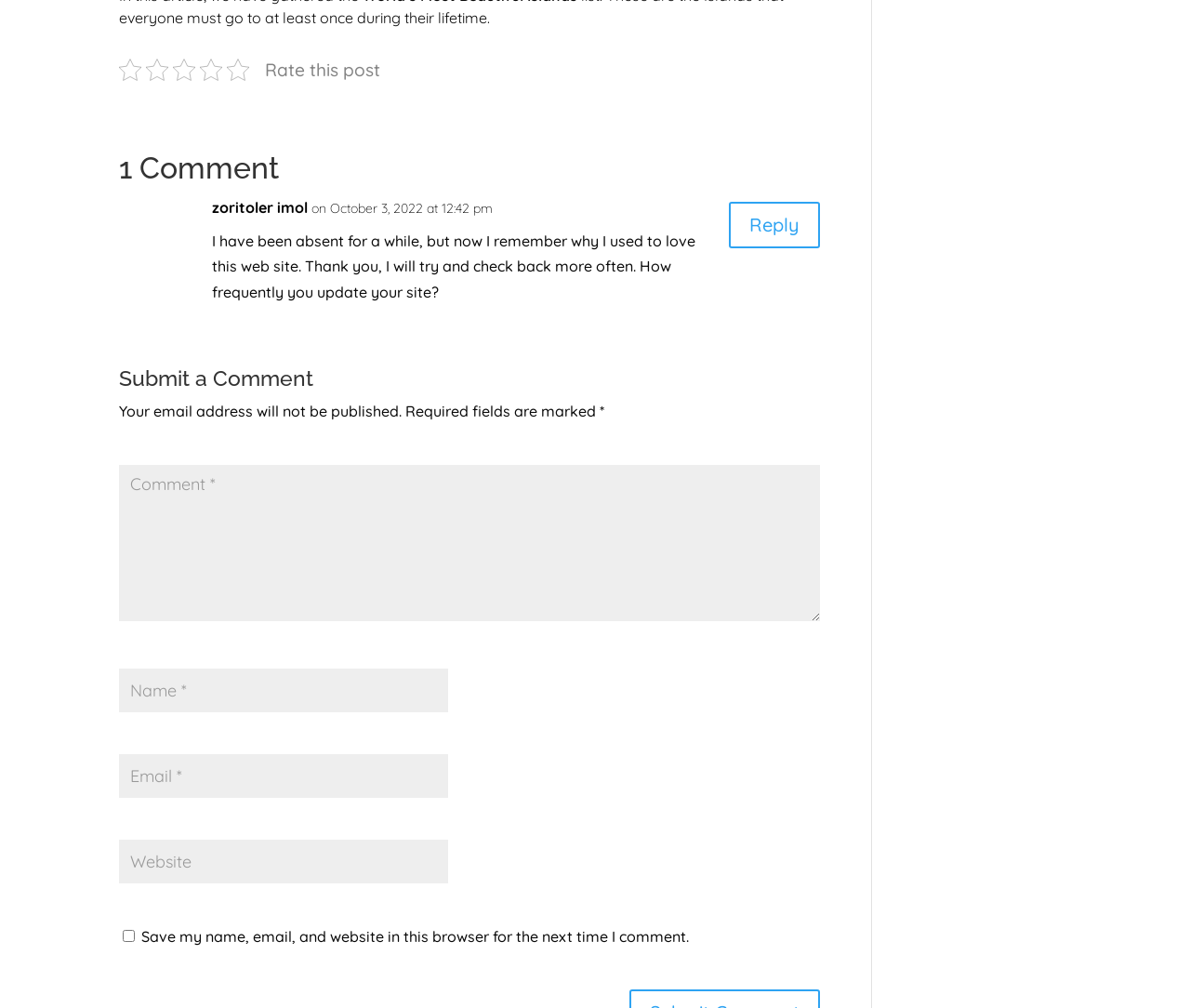How many comments are there on this post?
Answer the question with a single word or phrase, referring to the image.

1